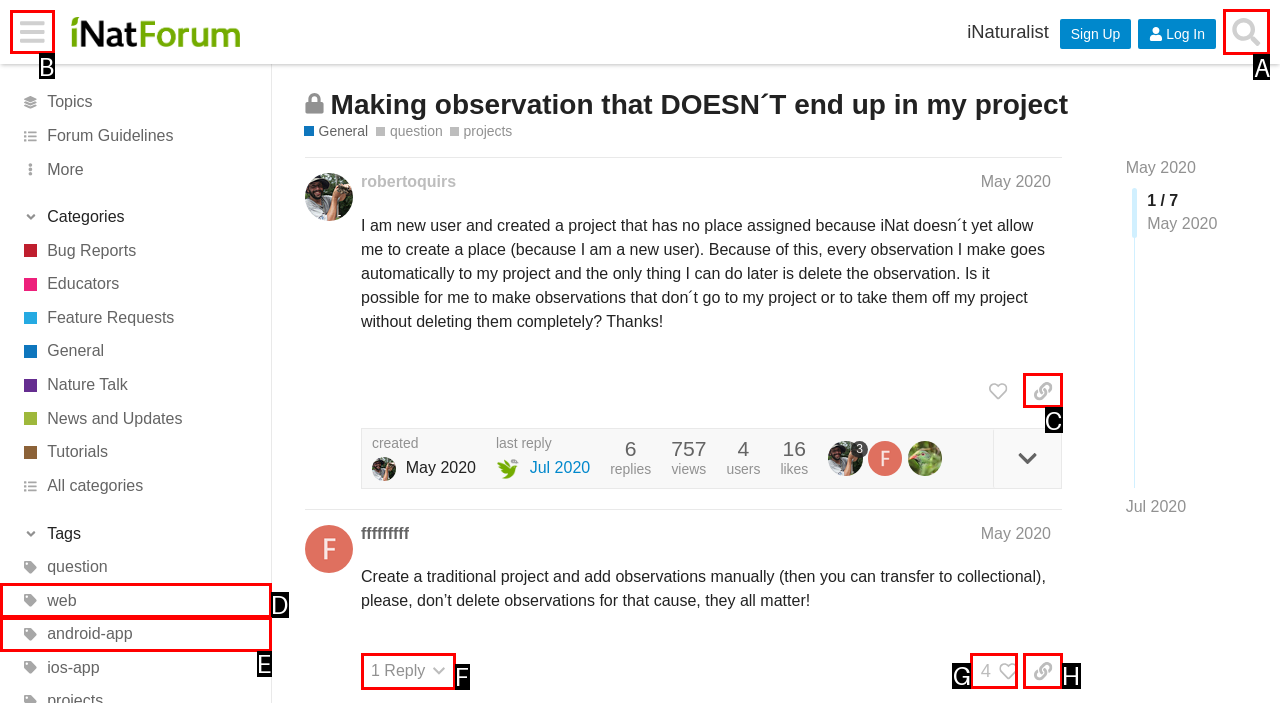Select the appropriate letter to fulfill the given instruction: Leave a comment
Provide the letter of the correct option directly.

None